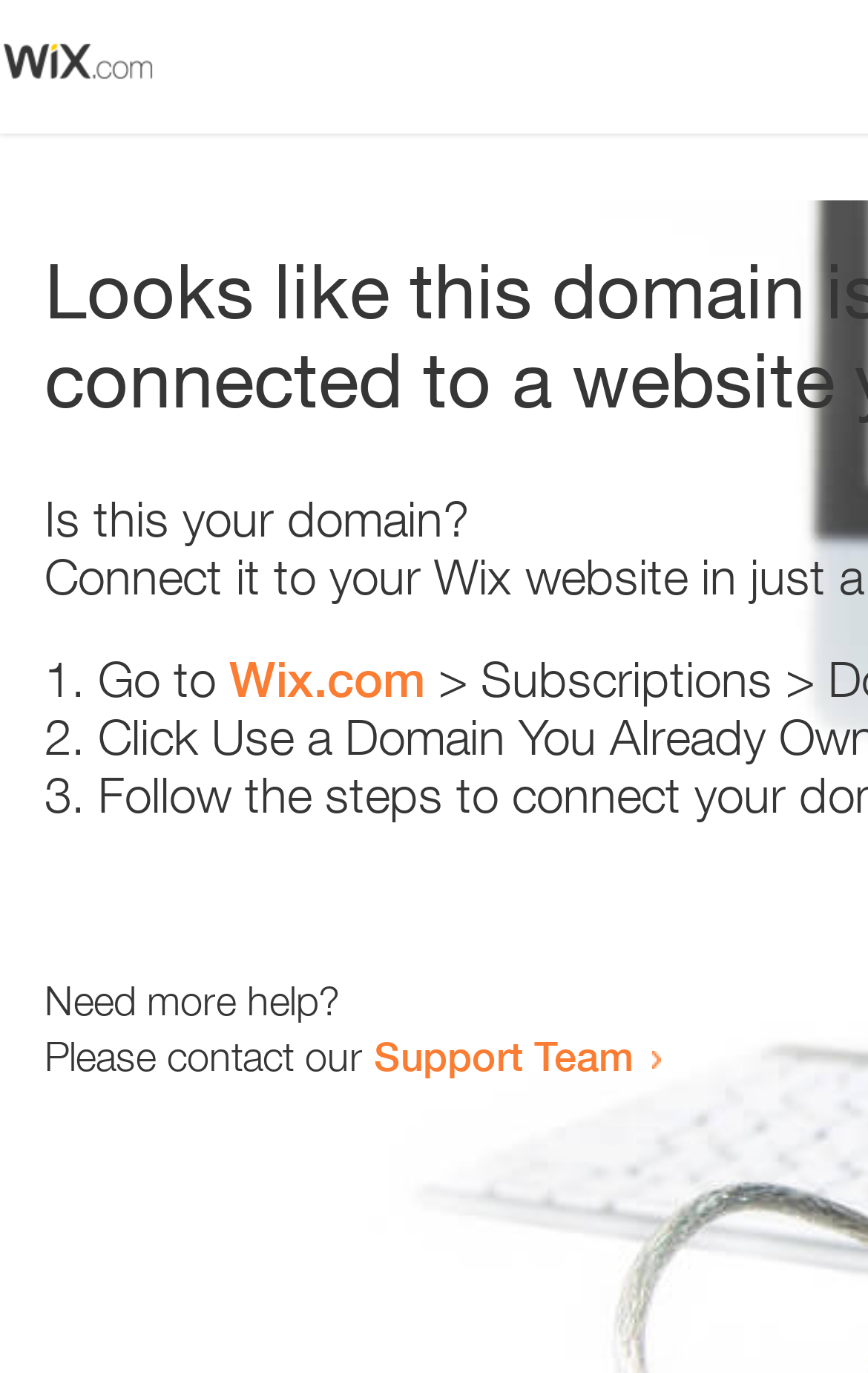What is the question being asked at the top?
Use the image to answer the question with a single word or phrase.

Is this your domain?